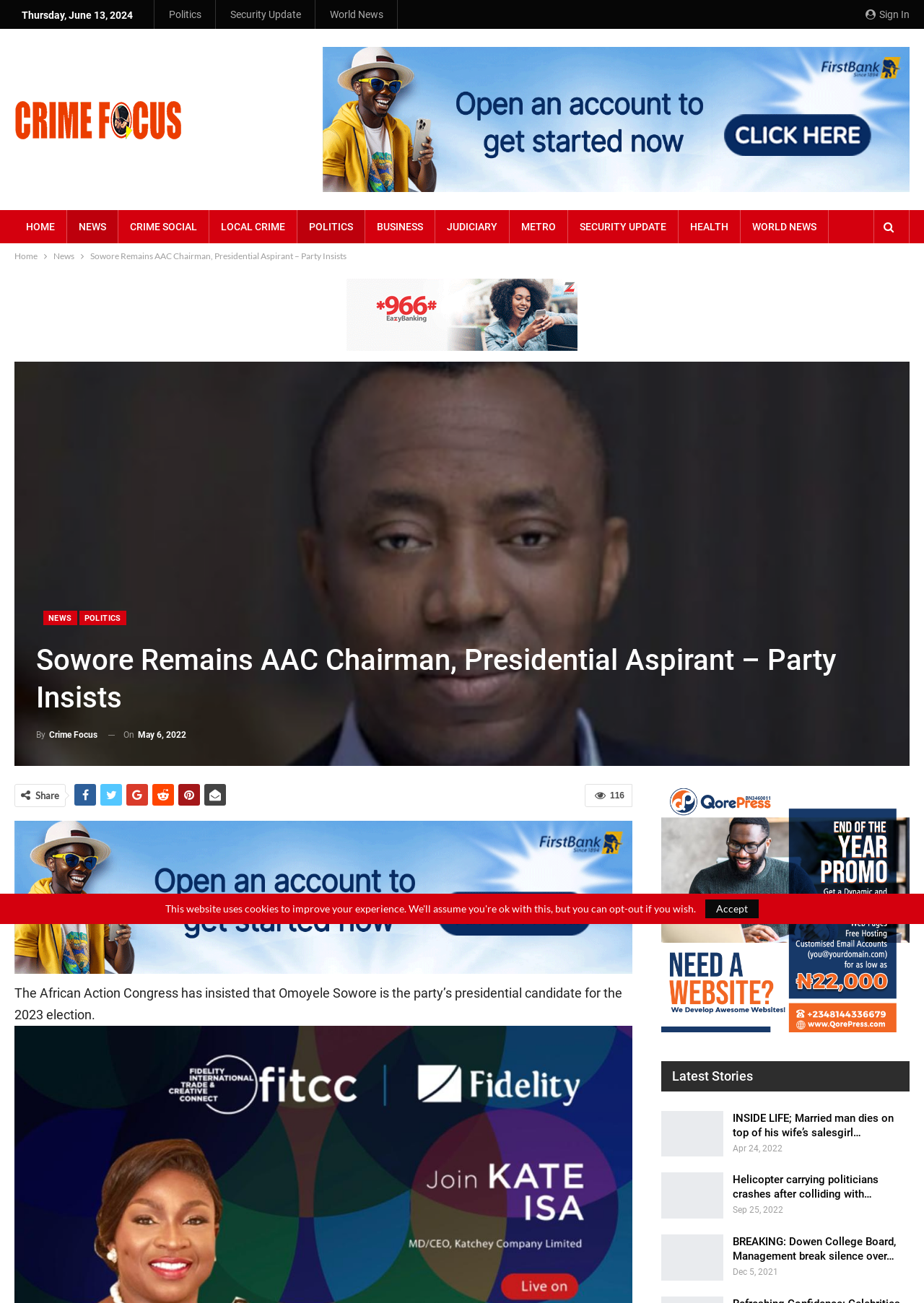Determine the bounding box coordinates of the UI element described below. Use the format (top-left x, top-left y, bottom-right x, bottom-right y) with floating point numbers between 0 and 1: Publisher - No To Crime

[0.016, 0.074, 0.197, 0.106]